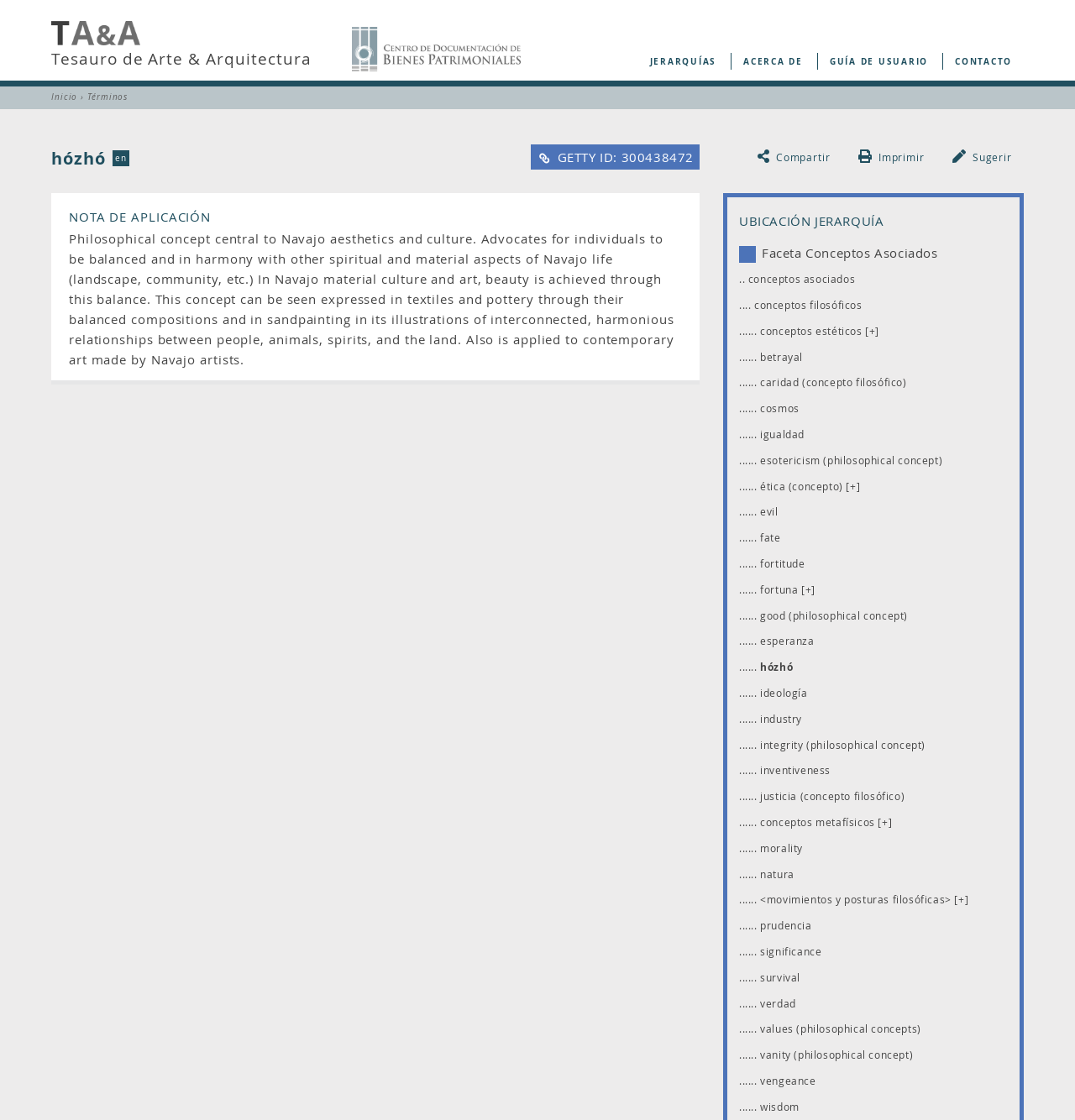Please locate the clickable area by providing the bounding box coordinates to follow this instruction: "Click on the 'Inicio' link".

[0.048, 0.0, 0.13, 0.04]